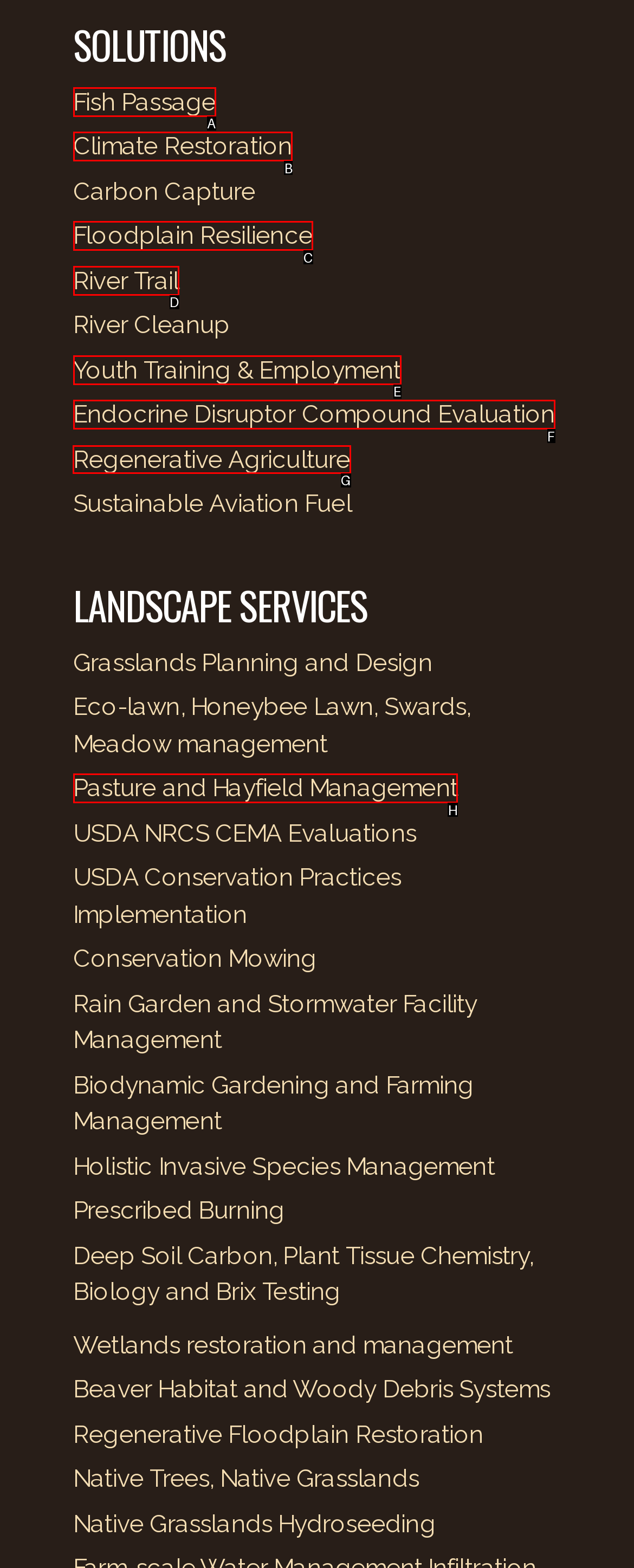Point out the HTML element I should click to achieve the following task: Discover Regenerative Agriculture Provide the letter of the selected option from the choices.

G